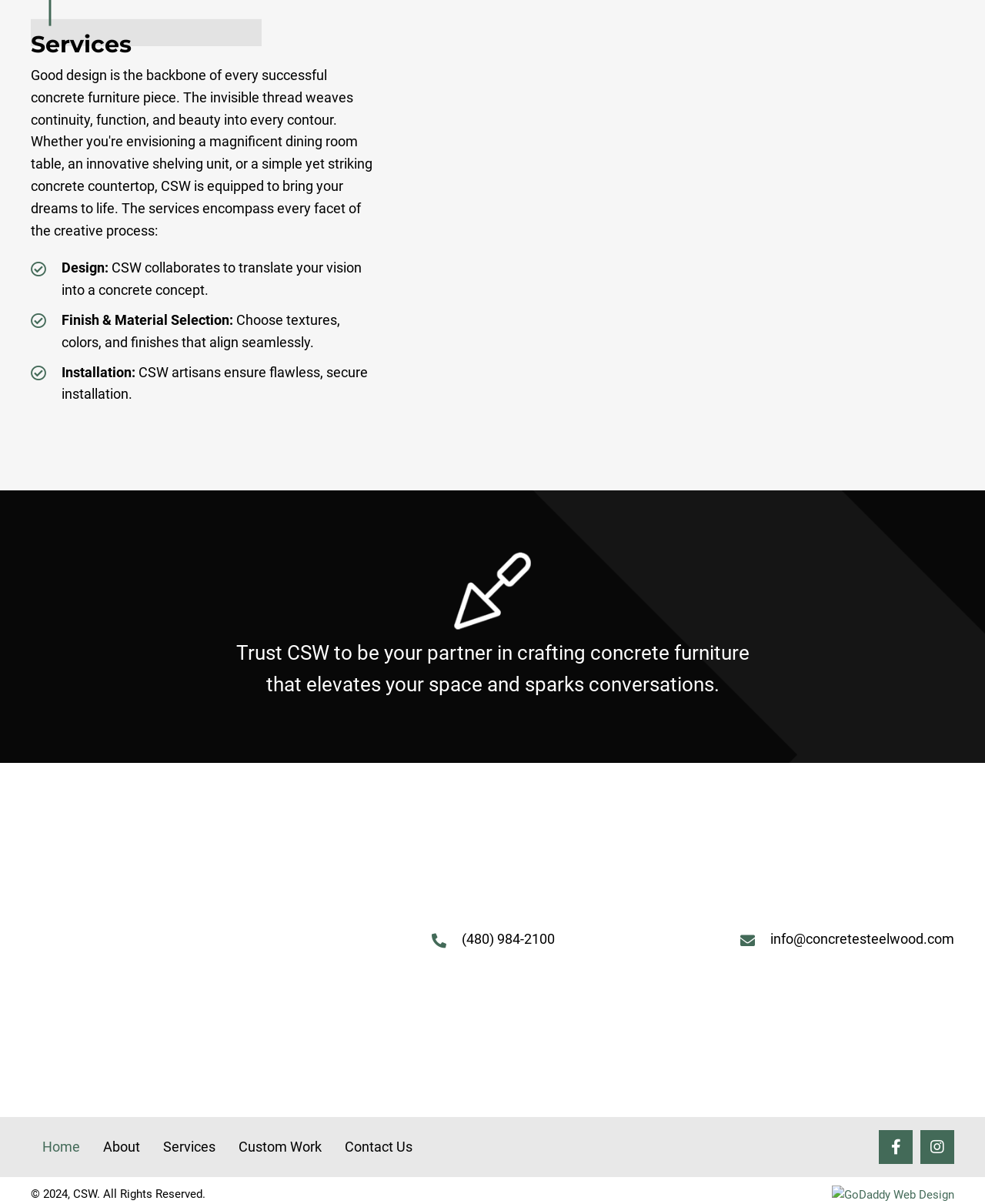Please specify the bounding box coordinates of the clickable section necessary to execute the following command: "Click the 'Home' link".

[0.035, 0.94, 0.089, 0.965]